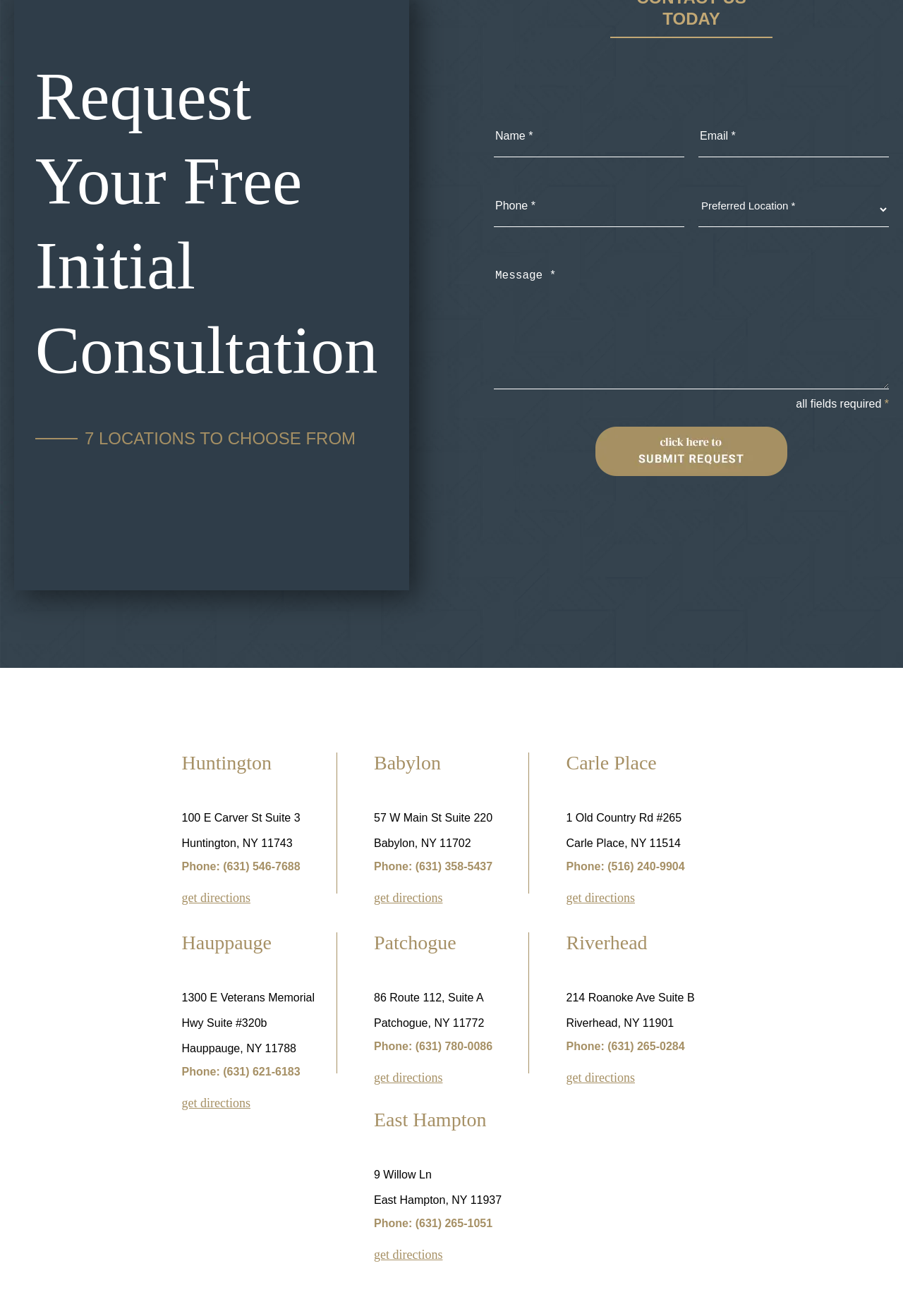Respond to the question with just a single word or phrase: 
What is required to submit a request?

All fields